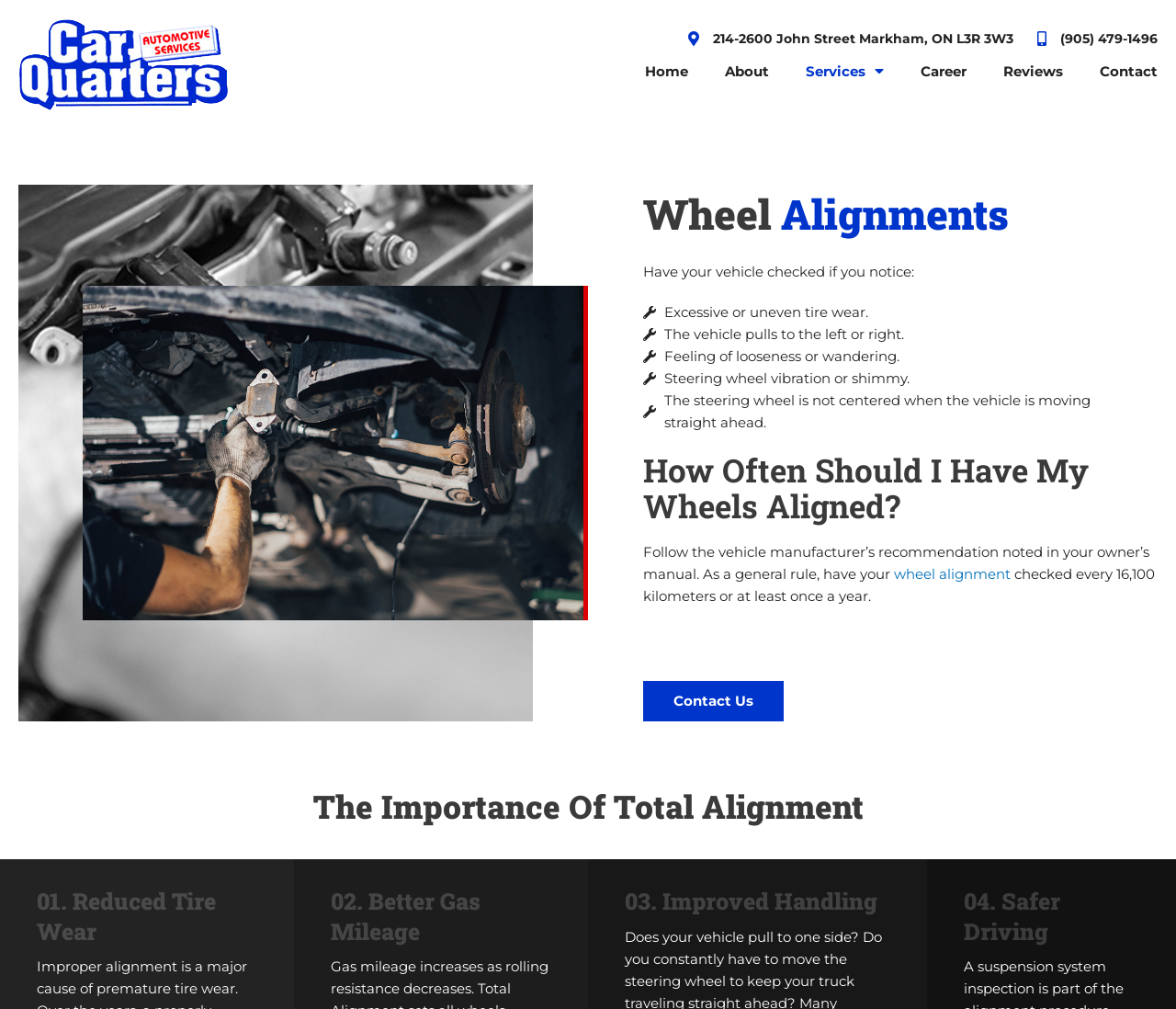Answer the following query with a single word or phrase:
What are the symptoms of needing a wheel alignment?

Excessive tire wear, vehicle pulls to left/right, etc.